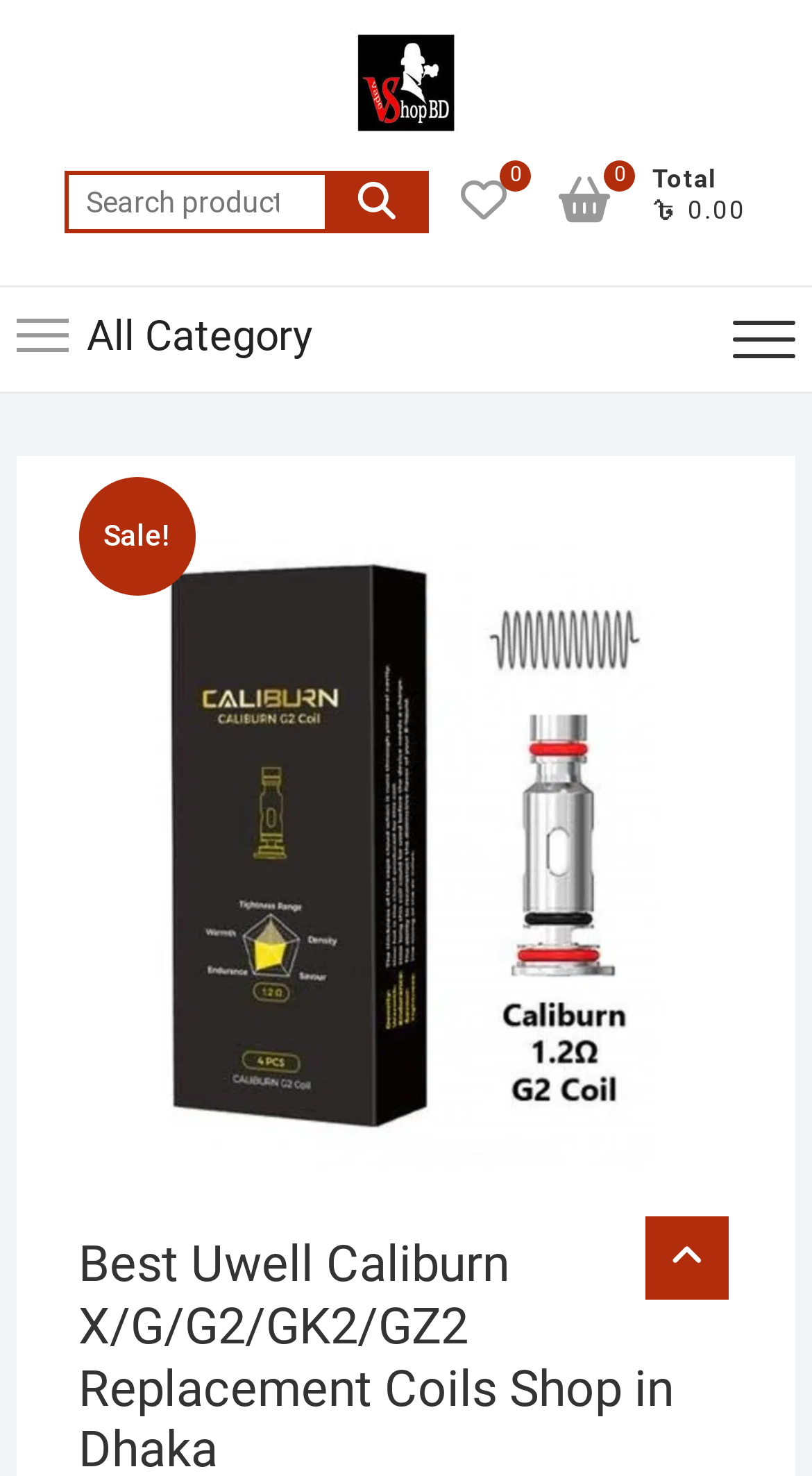Pinpoint the bounding box coordinates of the clickable element to carry out the following instruction: "View Best Uwell Caliburn X/G/G2/GK2/GZ2 Replacement Coils Shop in Dhaka."

[0.097, 0.351, 0.903, 0.795]